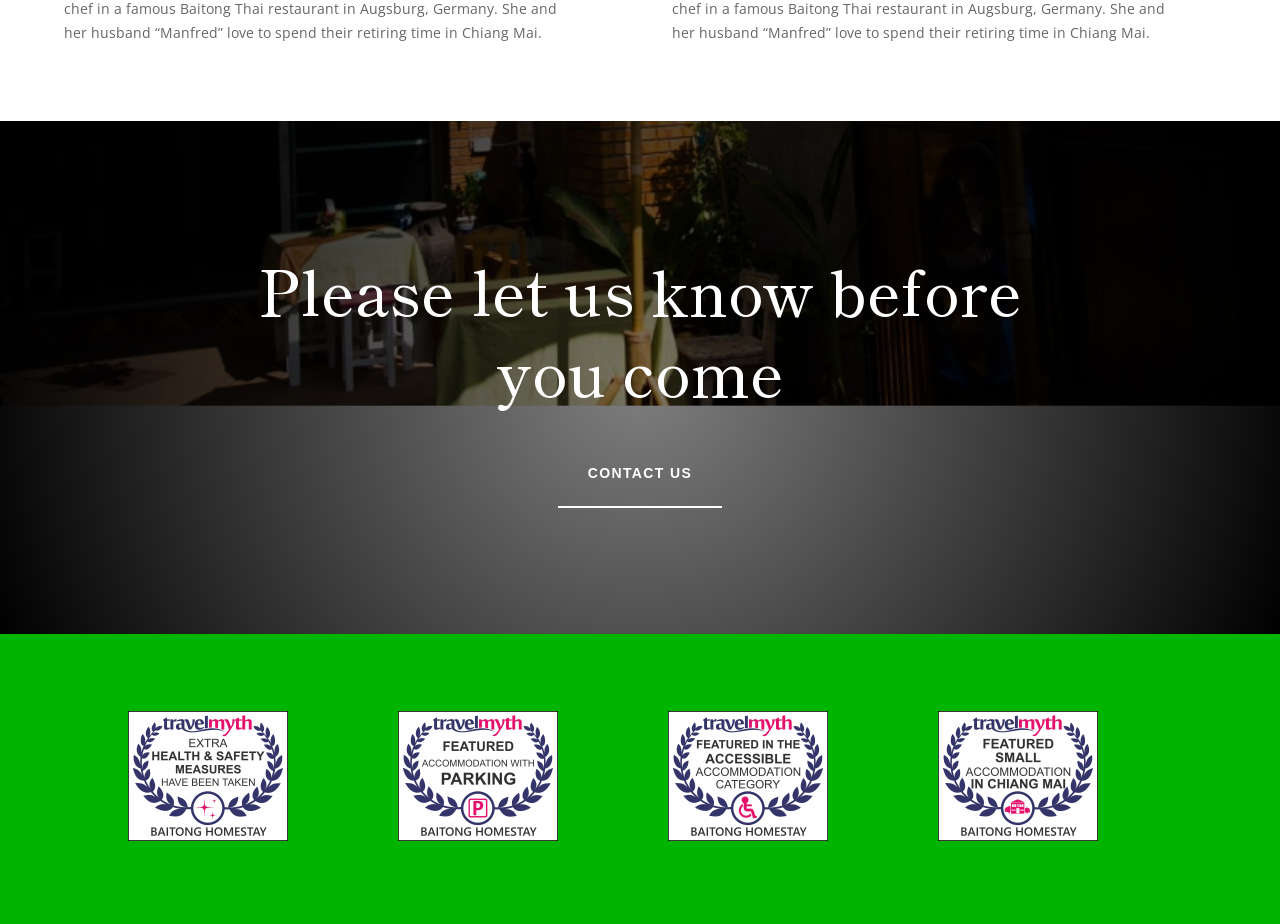What is the common theme among the hotel options? Analyze the screenshot and reply with just one word or a short phrase.

Chiang Mai